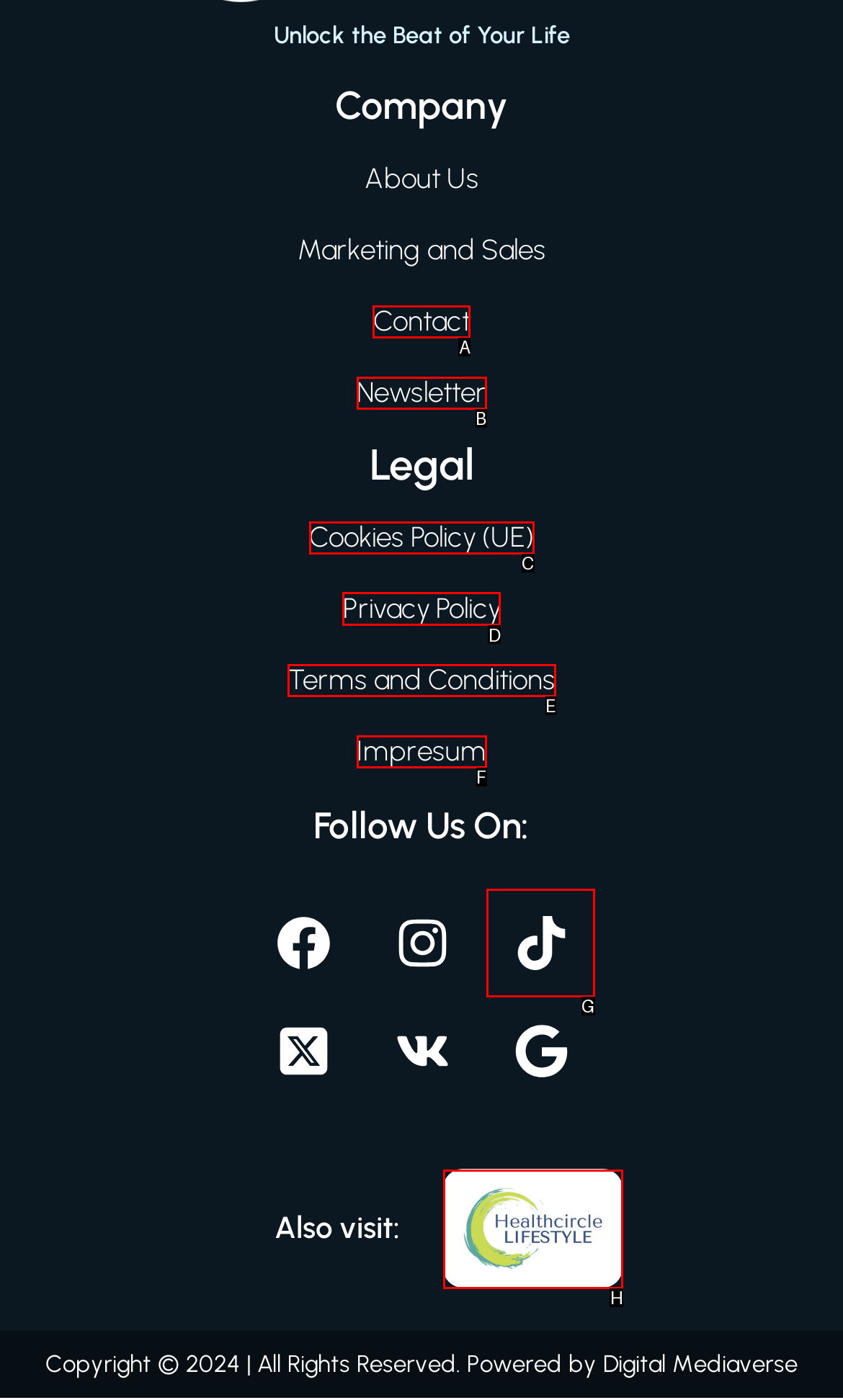Determine the right option to click to perform this task: Read the Privacy Policy
Answer with the correct letter from the given choices directly.

D